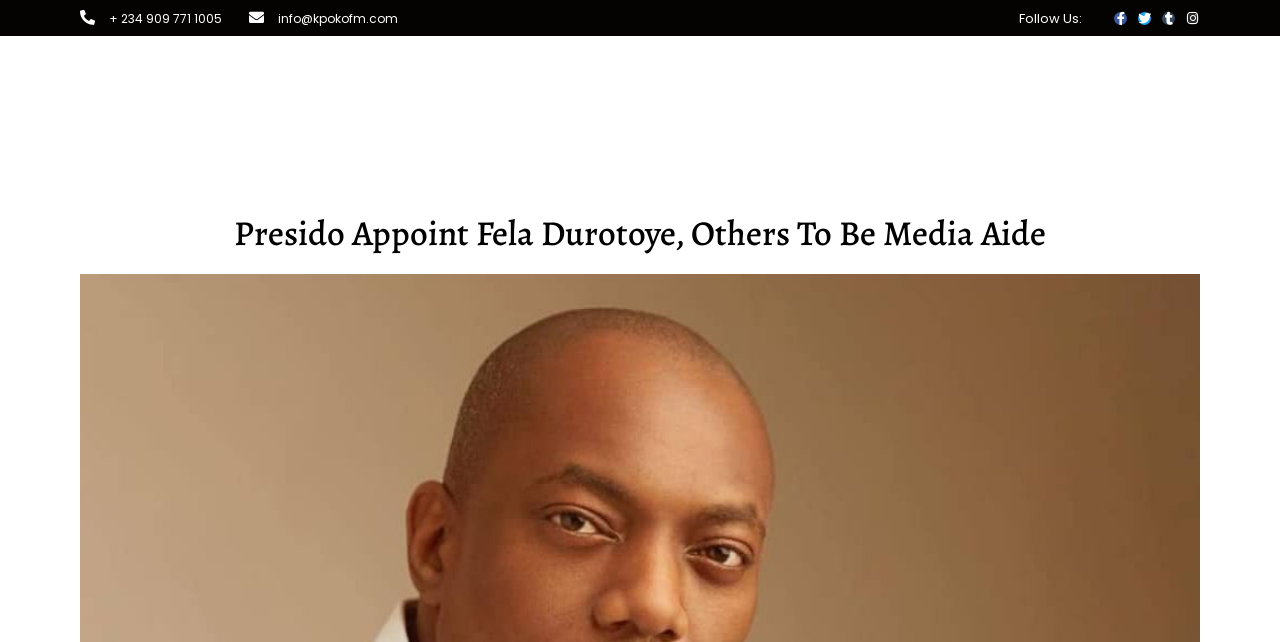Based on the image, please elaborate on the answer to the following question:
What is the topic of the main article?

I found the topic of the main article by looking at the main heading element, which has the OCR text 'Presido Appoint Fela Durotoye, Others To Be Media Aide'.